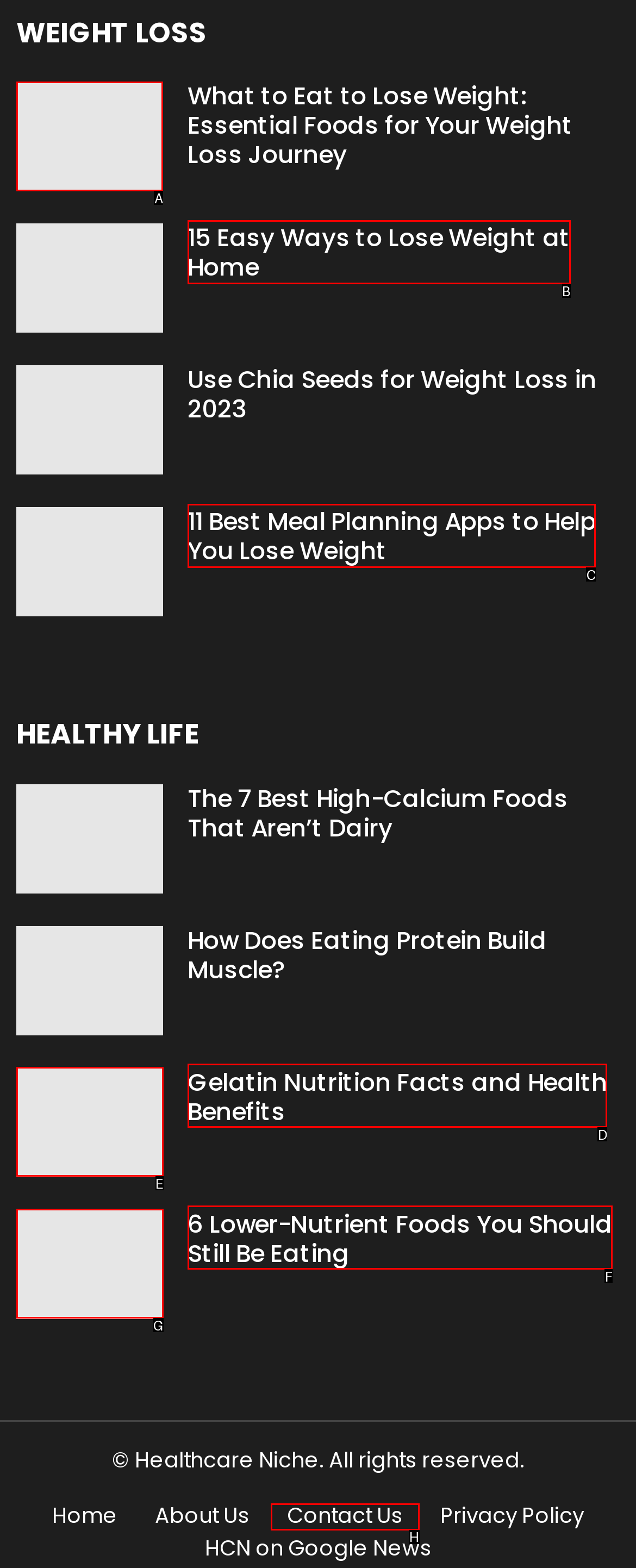Identify the letter of the UI element needed to carry out the task: Click on 'eat to lose weight'
Reply with the letter of the chosen option.

A